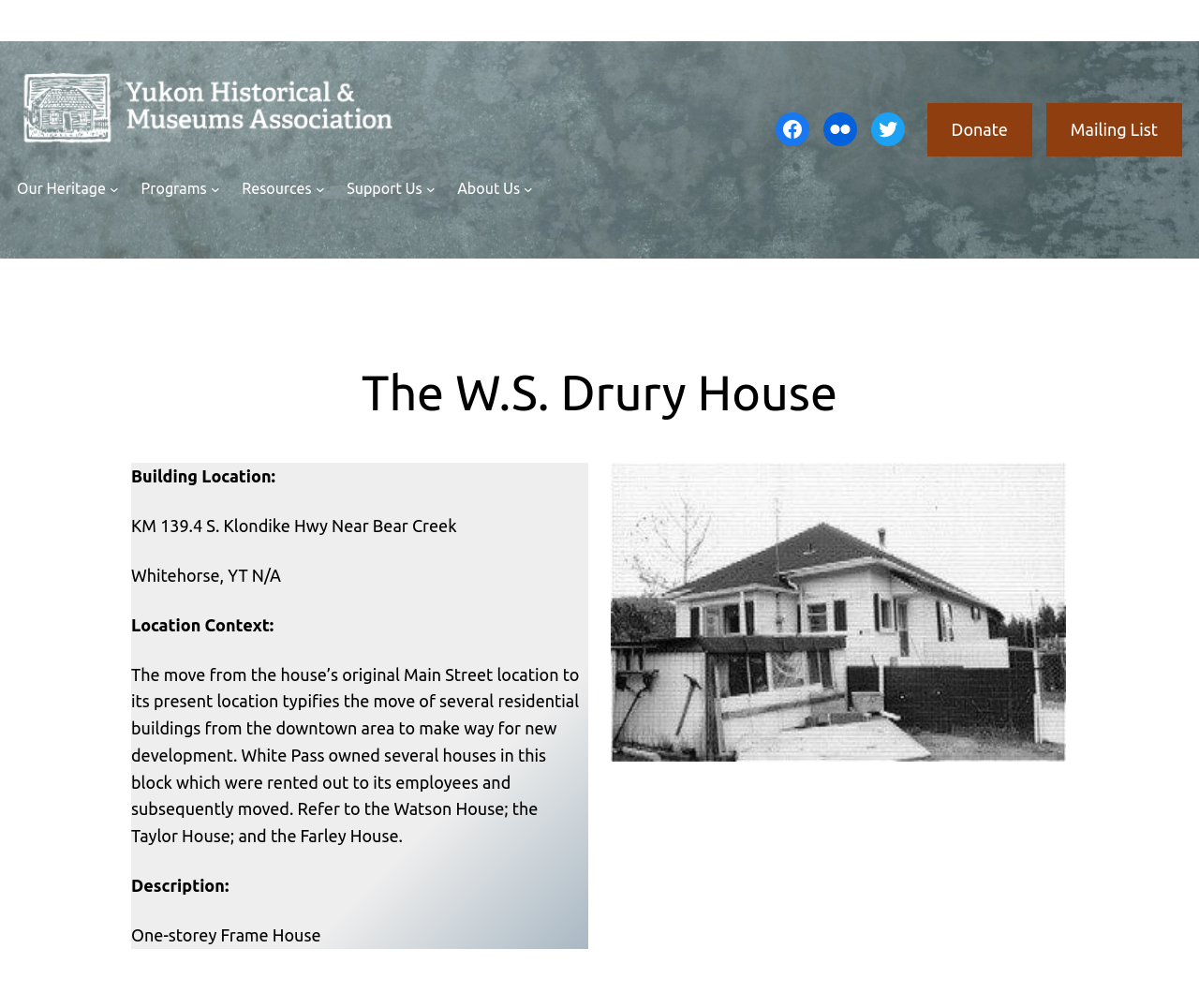Determine the bounding box coordinates of the clickable element necessary to fulfill the instruction: "Visit Facebook page". Provide the coordinates as four float numbers within the 0 to 1 range, i.e., [left, top, right, bottom].

[0.647, 0.112, 0.675, 0.145]